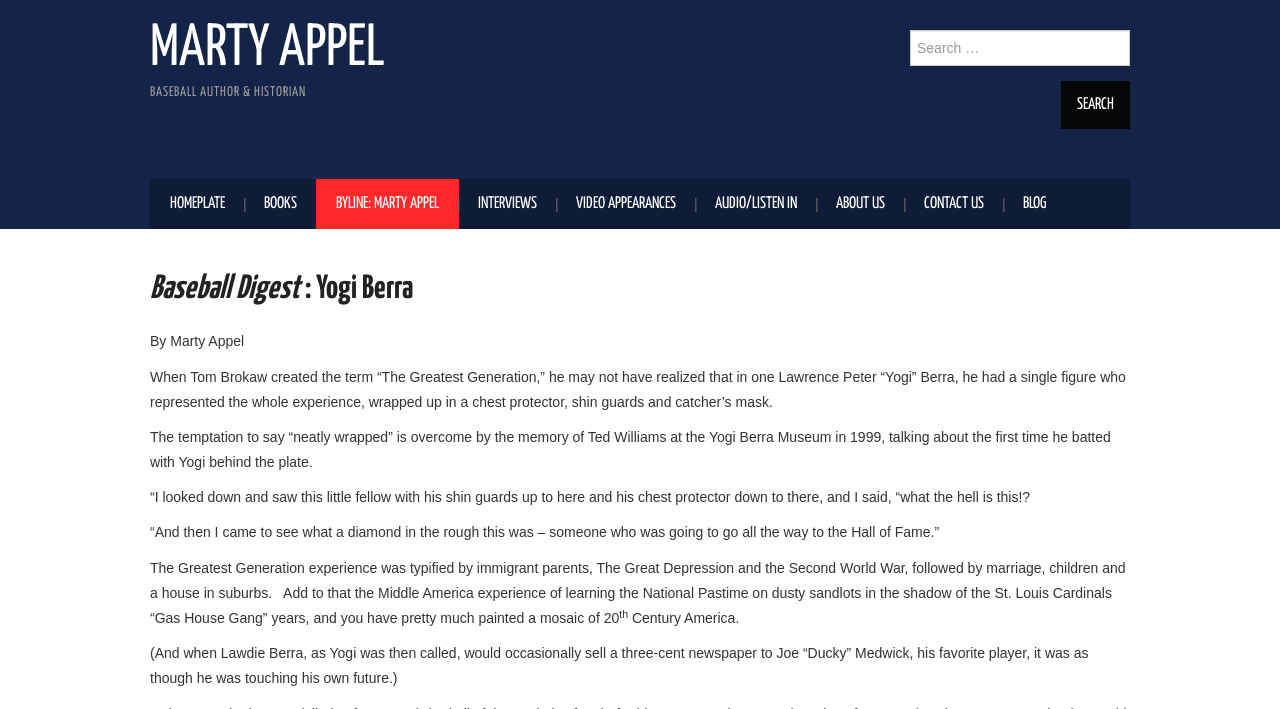Locate the bounding box of the UI element based on this description: "parent_node: Search for: value="Search"". Provide four float numbers between 0 and 1 as [left, top, right, bottom].

[0.829, 0.114, 0.883, 0.182]